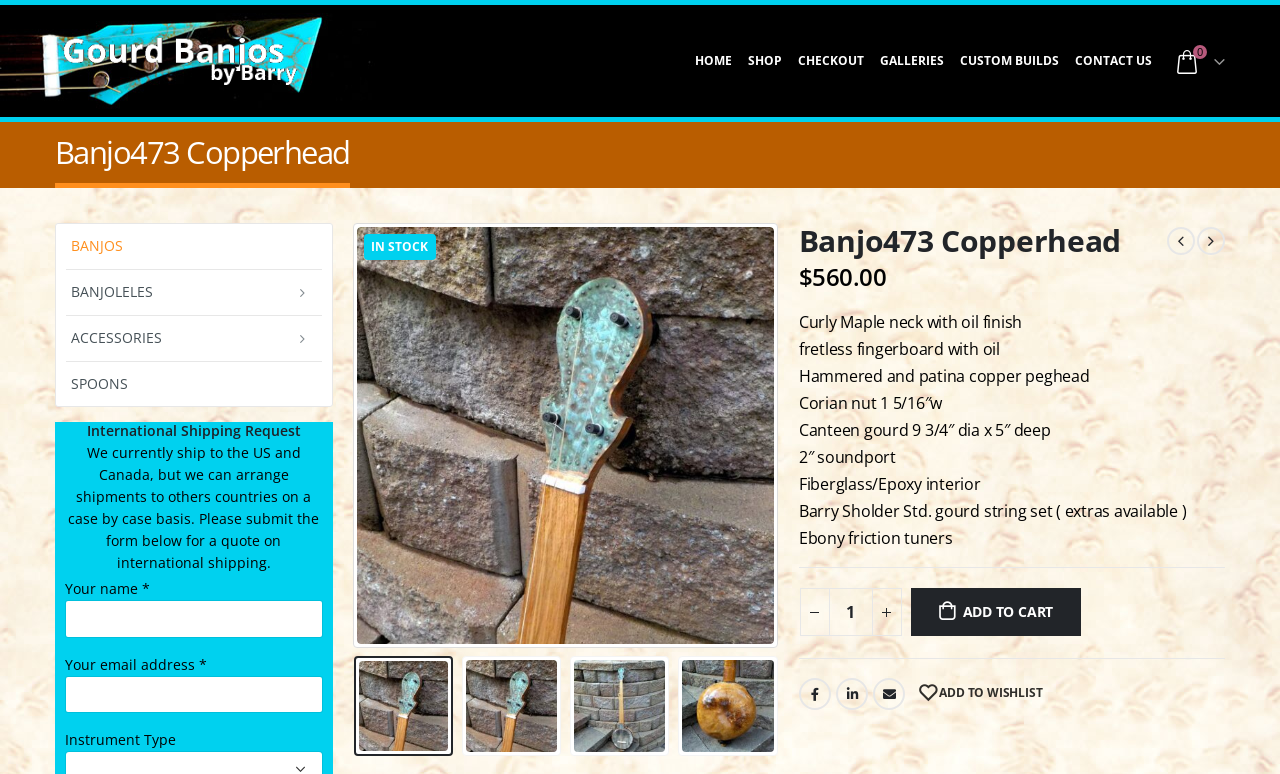How many soundports does the instrument have?
Please respond to the question with a detailed and thorough explanation.

The webpage describes the instrument's features, including '2″ soundport', which indicates that the instrument has one soundport.